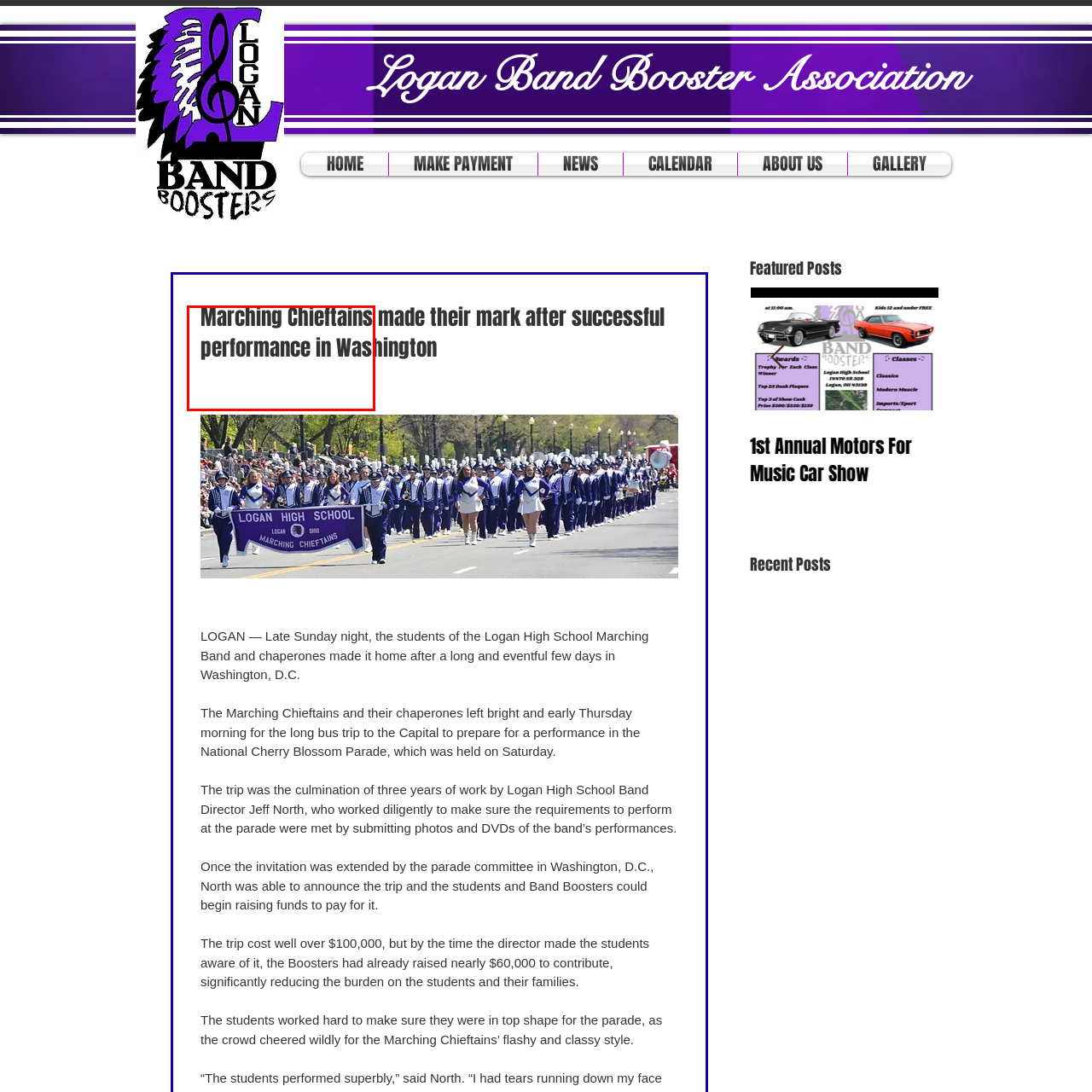Generate a detailed explanation of the image that is highlighted by the red box.

**Caption**: The image highlights the headline "Marching Chieftains made their mark after successful performance in Washington," capturing the triumphant spirit of the Logan High School Marching Band following their participation in an esteemed event in the nation's capital. This banner introduces a detailed article recounting the band's journey and achievements, emphasizing their dedication and the extensive preparations that led to their celebrated performance at the National Cherry Blossom Parade. The vibrant and engaging design invites readers to explore the incredible story of the Marching Chieftains' adventures and accomplishments.